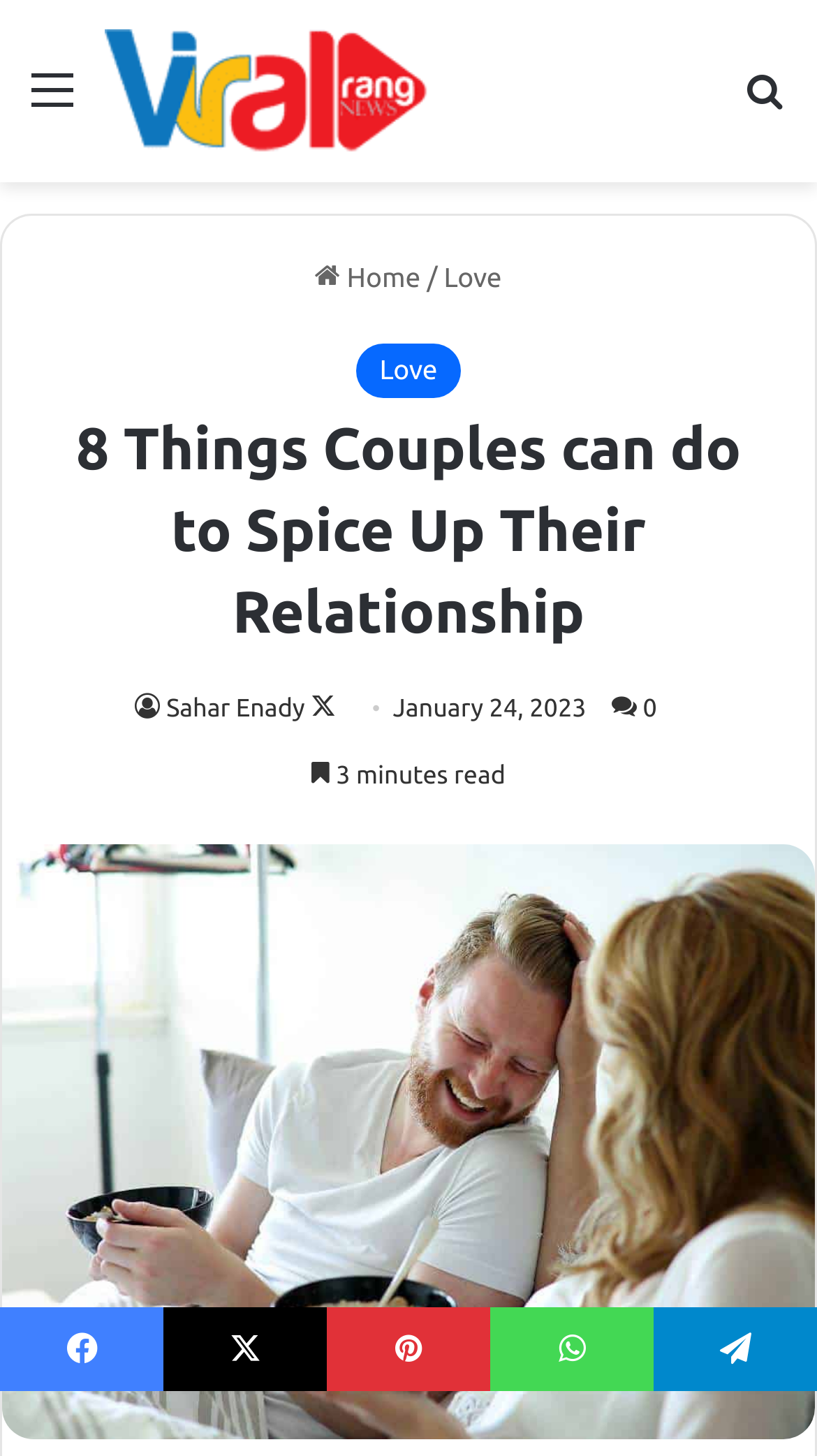Pinpoint the bounding box coordinates of the clickable element needed to complete the instruction: "Follow on X". The coordinates should be provided as four float numbers between 0 and 1: [left, top, right, bottom].

[0.38, 0.478, 0.411, 0.497]